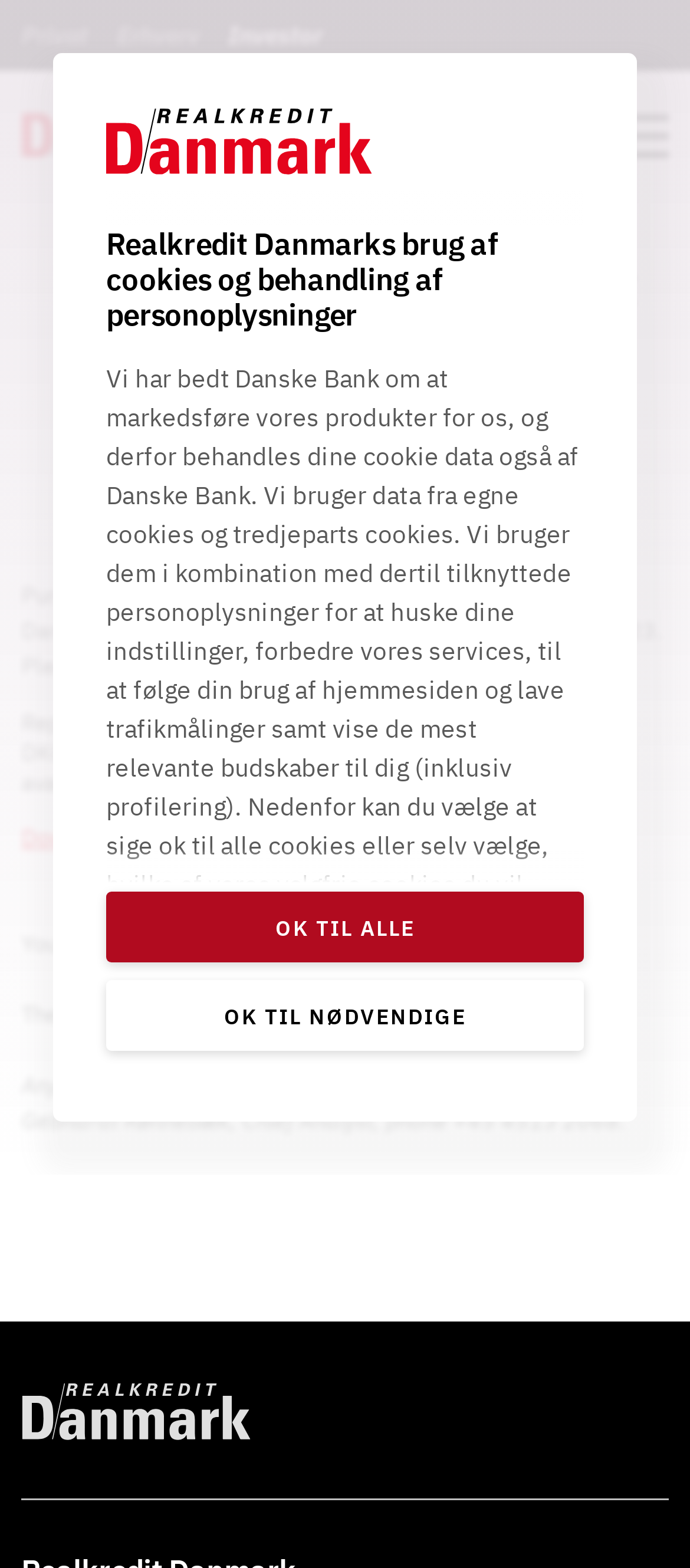Please give a succinct answer to the question in one word or phrase:
Who should be contacted for additional questions?

Hella Gebhardt Rønnebæk